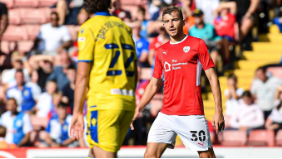What is the opposing player's kit color?
Ensure your answer is thorough and detailed.

In the scene, the opposing player is dressed in a bright yellow kit, which is in contrast to the player wearing the number 39 jersey's red kit, highlighting the dynamic gameplay between the two teams.